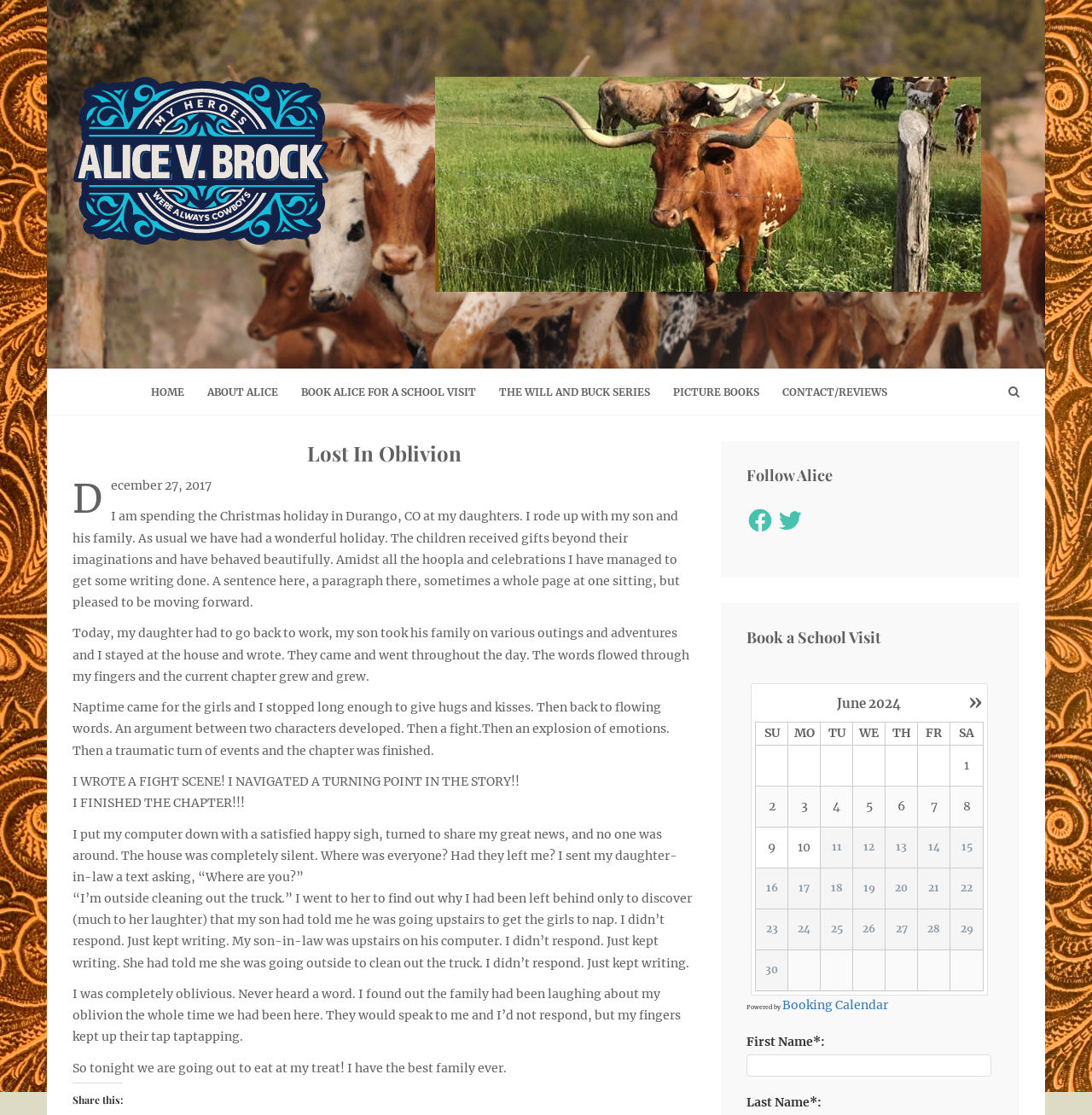Locate the bounding box coordinates of the region to be clicked to comply with the following instruction: "View the calendar for June 2024". The coordinates must be four float numbers between 0 and 1, in the form [left, top, right, bottom].

[0.691, 0.647, 0.9, 0.889]